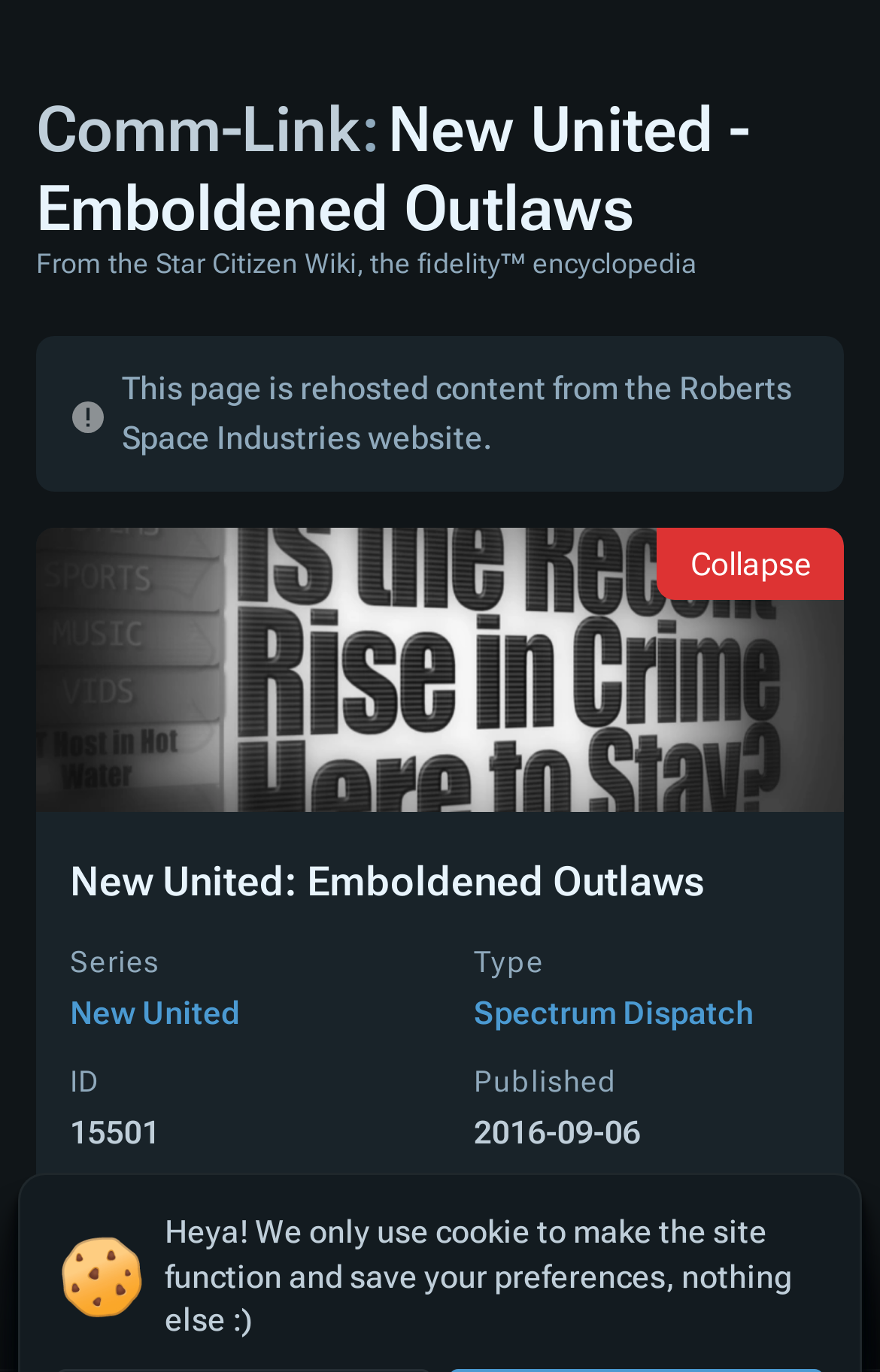Given the following UI element description: "Read", find the bounding box coordinates in the webpage screenshot.

[0.536, 0.906, 0.597, 0.972]